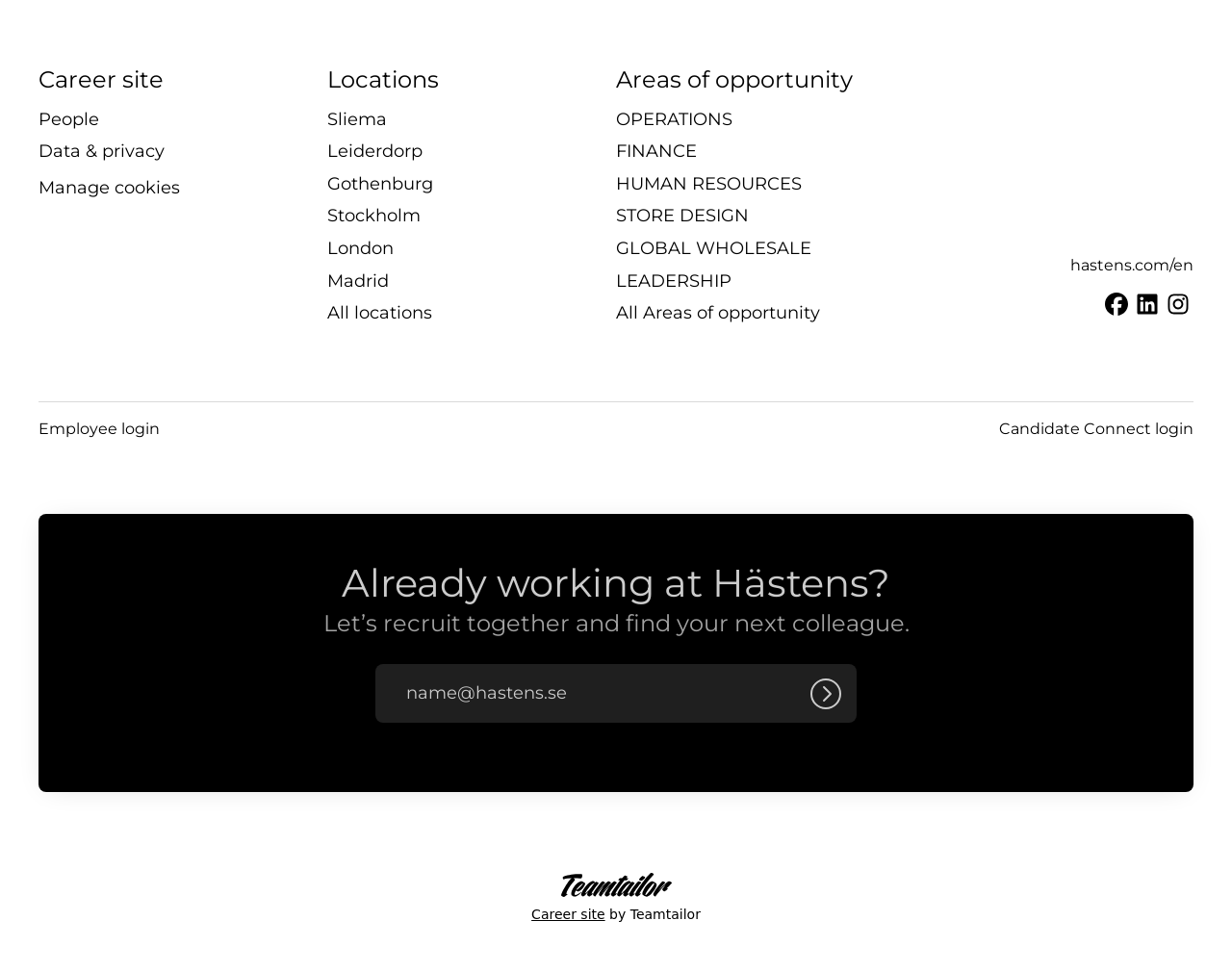Please identify the bounding box coordinates of the element I need to click to follow this instruction: "View all locations".

[0.266, 0.307, 0.351, 0.337]